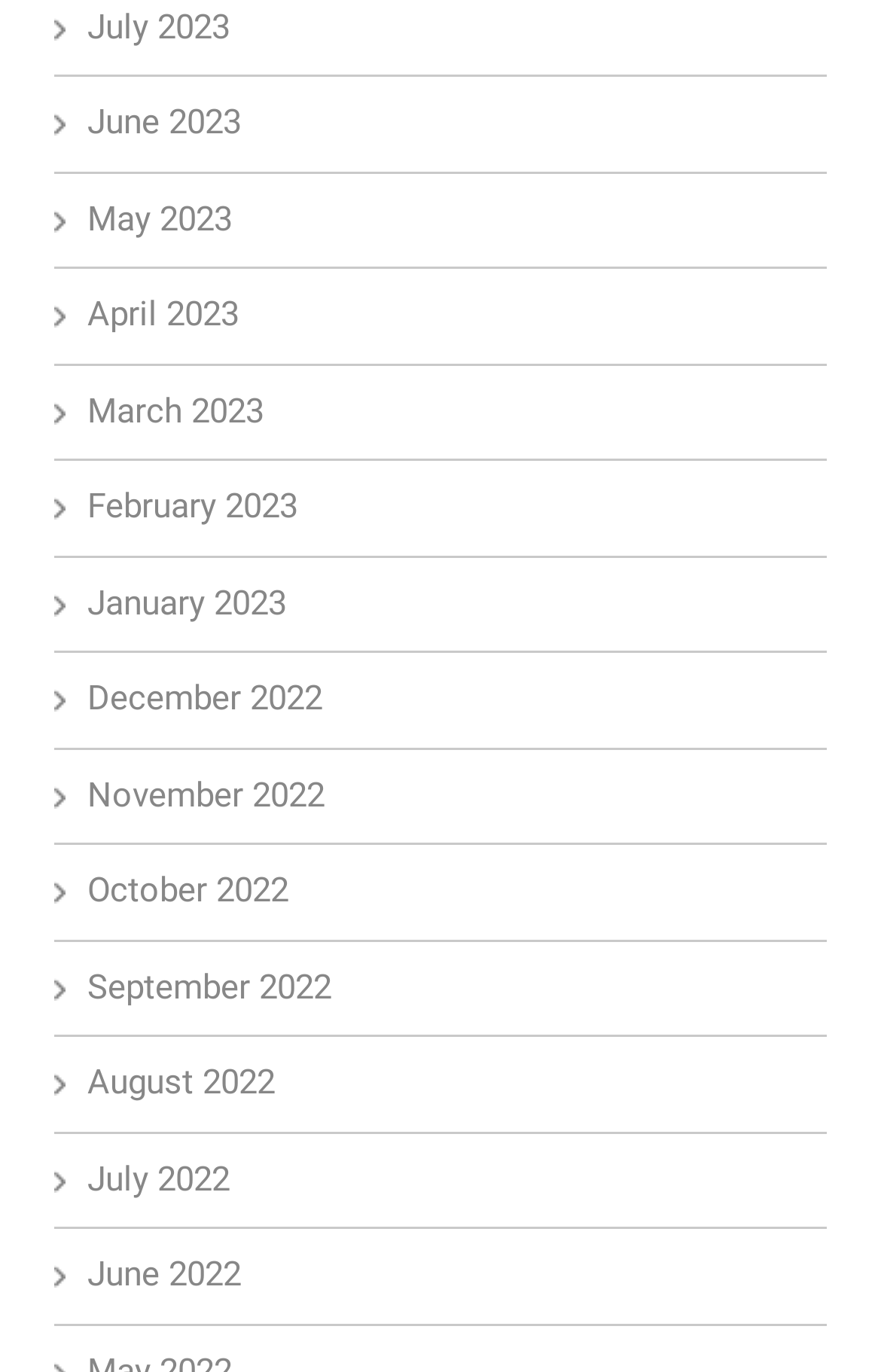What is the latest month listed?
Using the information presented in the image, please offer a detailed response to the question.

I looked at the list of links and found that the first link is 'July 2023', which is the latest month listed.